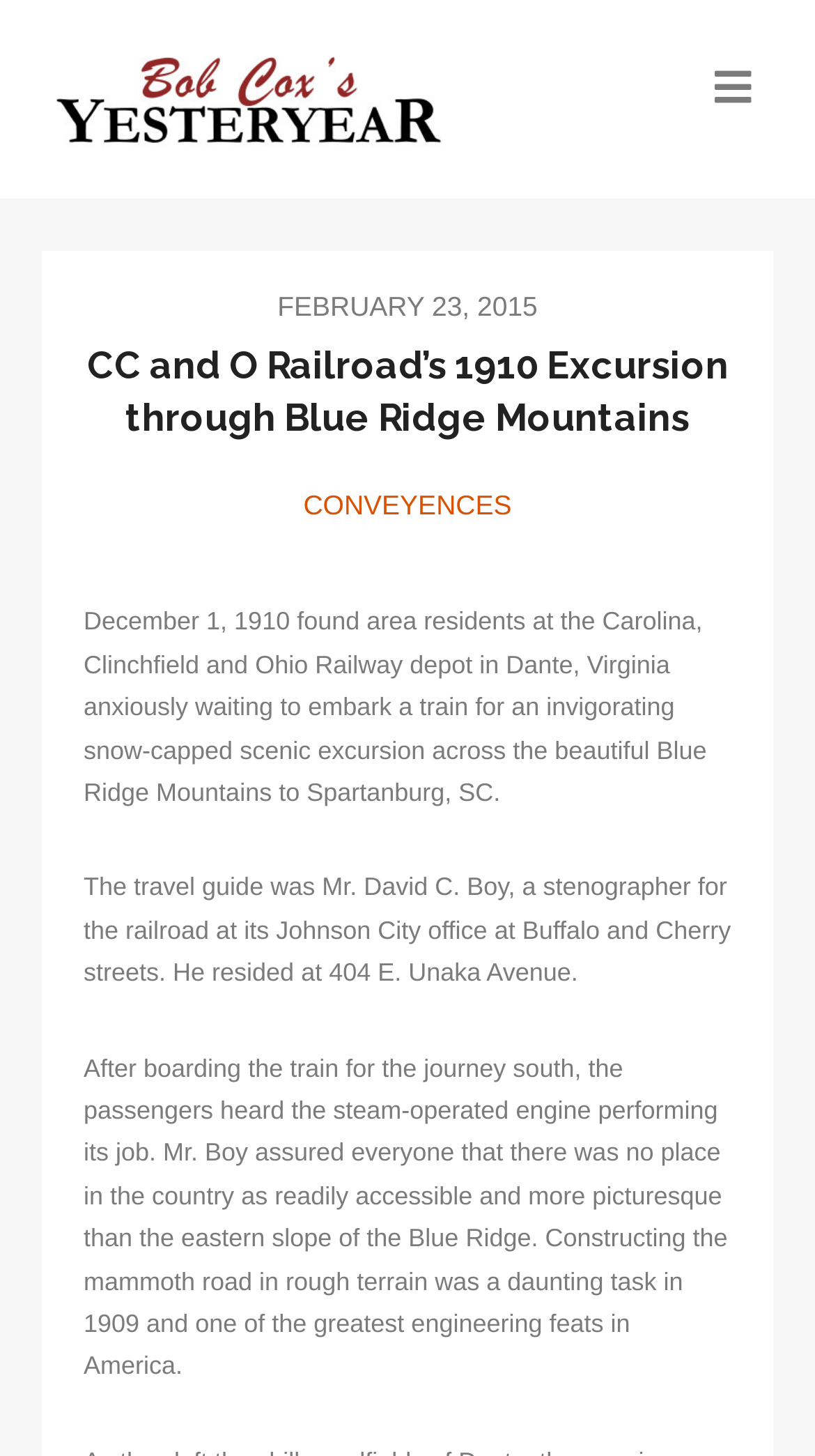What was the destination of the train journey?
Refer to the screenshot and answer in one word or phrase.

Spartanburg, SC